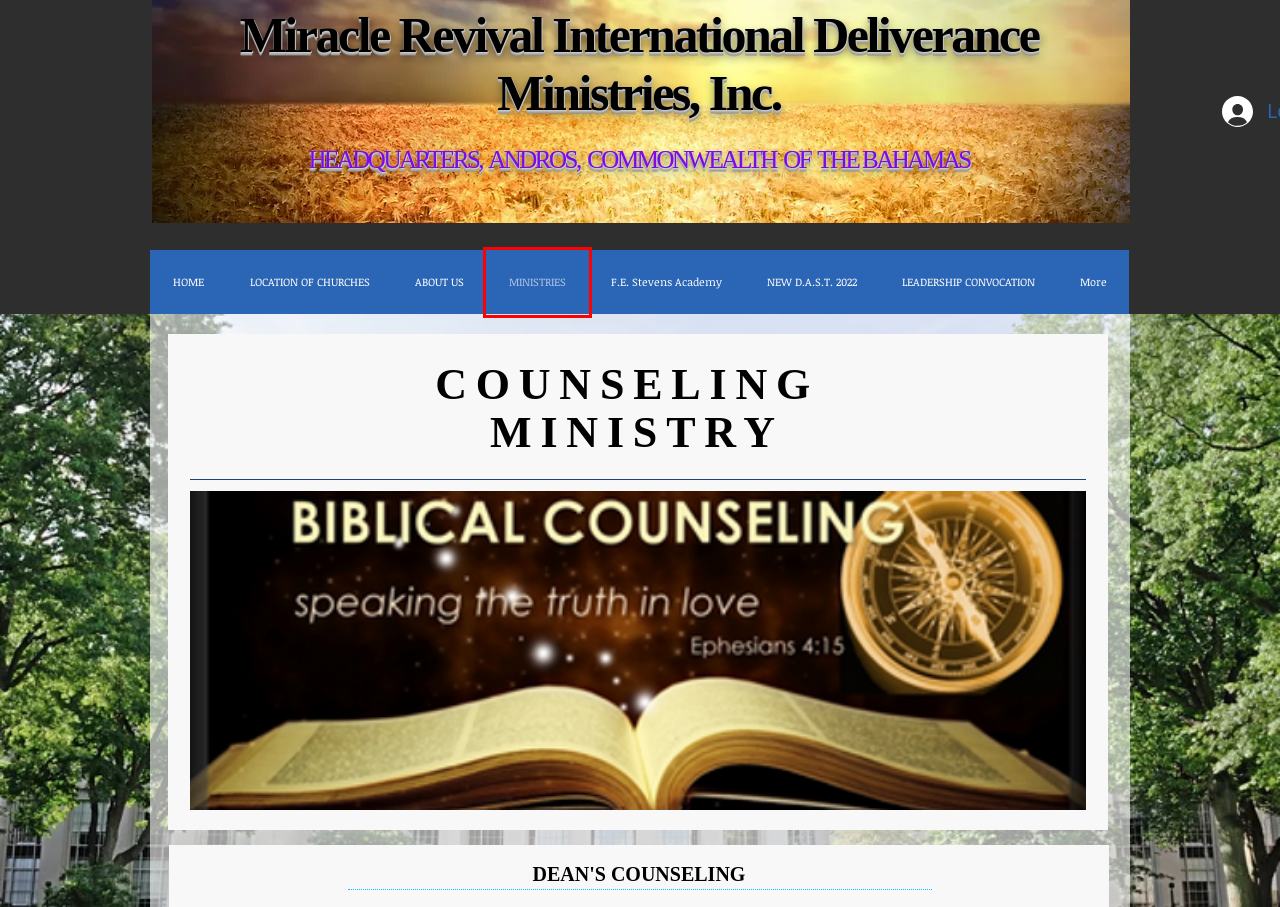Given a screenshot of a webpage with a red bounding box highlighting a UI element, determine which webpage description best matches the new webpage that appears after clicking the highlighted element. Here are the candidates:
A. HOME | mridmi
B. F.E. Stevens Academy | mridmi
C. MINISTRIES | mridmi
D. Log In to Your Wix Account - Wix.com
E. NEW D.A.S.T. 2022 | mridmi
F. LEADERSHIP CONVOCATION | mridmi
G. ABOUT US | mridmi
H. LOCATION OF CHURCHES | mridmi

C